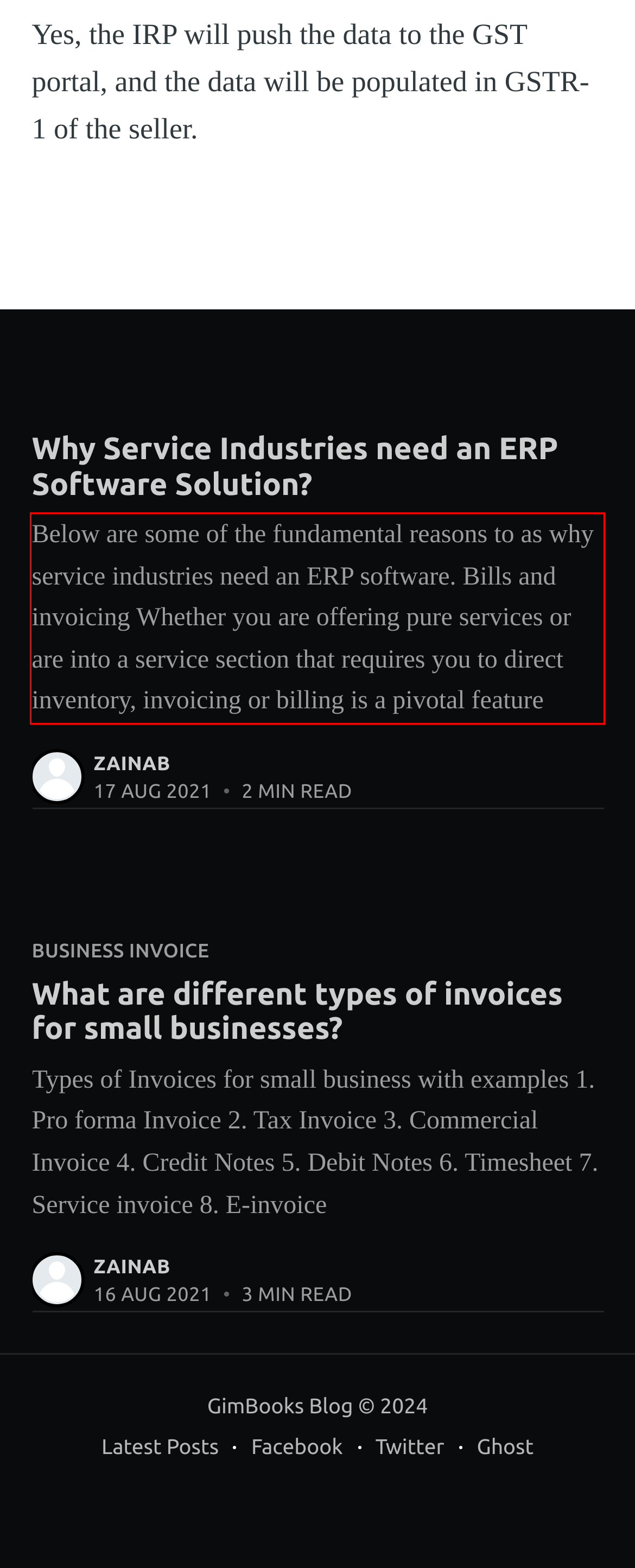Identify and extract the text within the red rectangle in the screenshot of the webpage.

Below are some of the fundamental reasons to as why service industries need an ERP software. Bills and invoicing Whether you are offering pure services or are into a service section that requires you to direct inventory, invoicing or billing is a pivotal feature